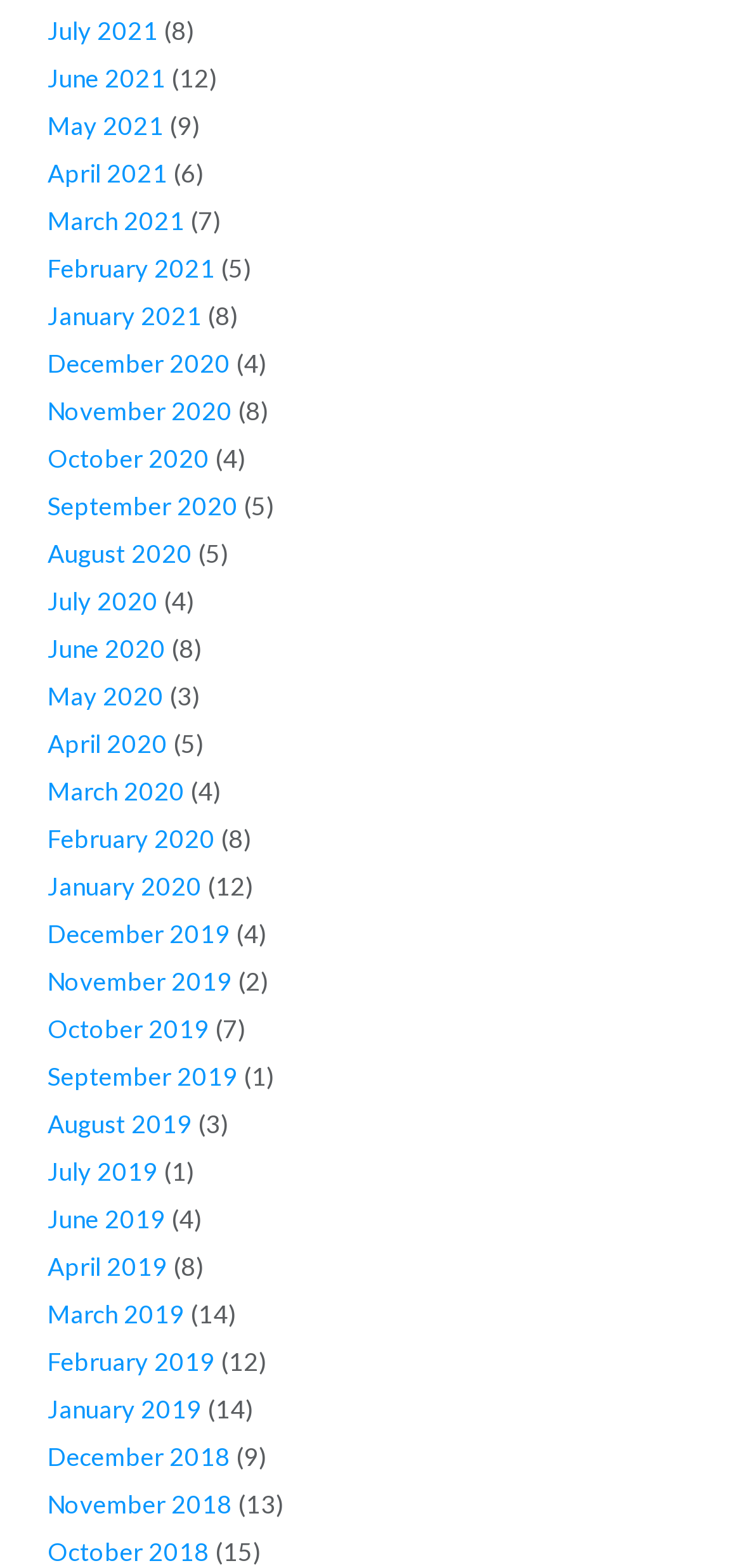Given the description: "June 2020", determine the bounding box coordinates of the UI element. The coordinates should be formatted as four float numbers between 0 and 1, [left, top, right, bottom].

[0.064, 0.404, 0.223, 0.423]